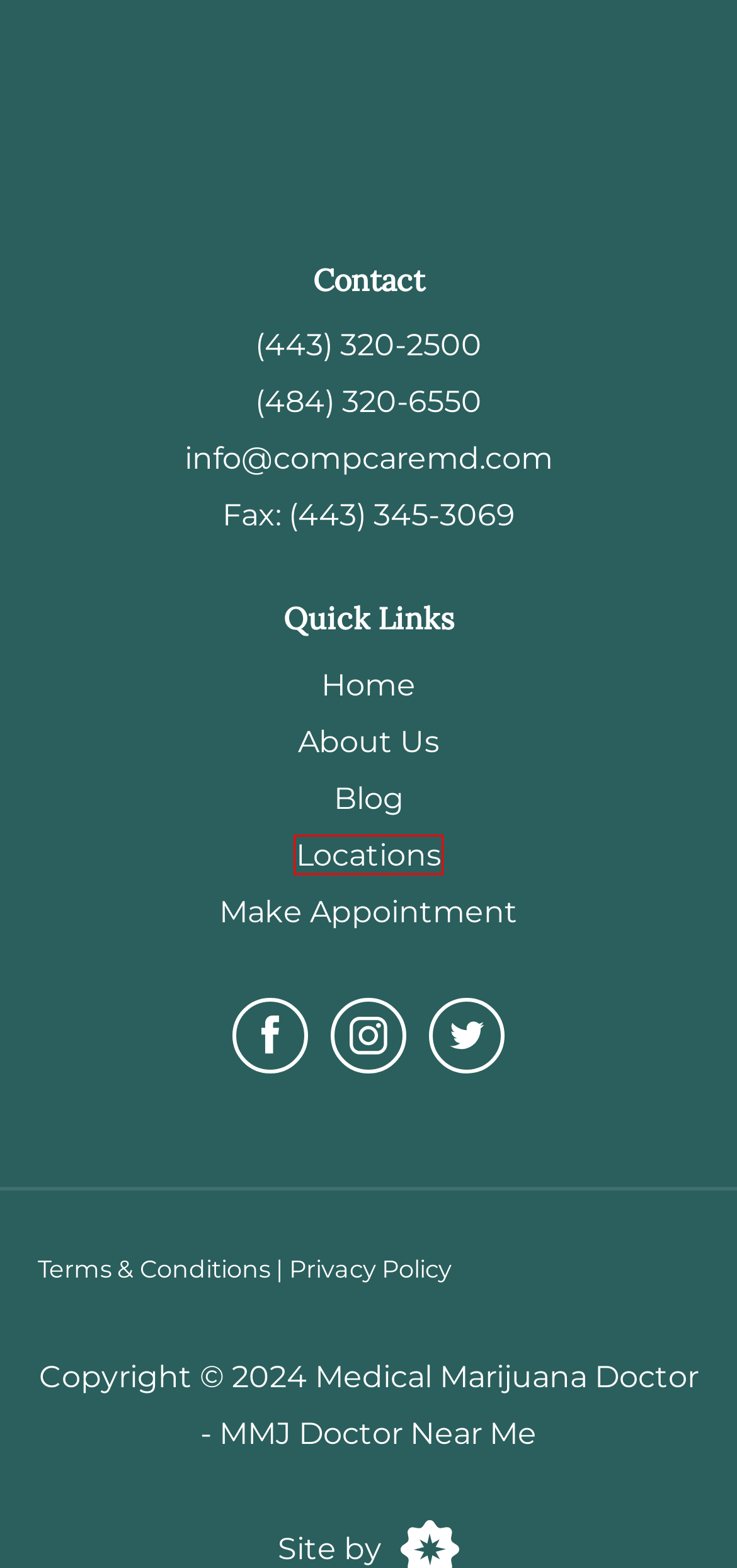Given a screenshot of a webpage featuring a red bounding box, identify the best matching webpage description for the new page after the element within the red box is clicked. Here are the options:
A. Get Your Pennsylvania Medical Marijuana Card - Online Application
B. Medical Marijuana Card Qualifying Conditions
C. Registration for Adult Patients
D. Locations - Medical Marijuana Doctor - MMJ Doctor Near Me
E. Compassionate Care Consultants| Get MMJ Card Now|MMJ Card
F. Medical Marijuana Certification | Marijuana Doctor | CCC
G. Terms and Conditions - Medical Marijuana Doctor - MMJ Doctor Near Me
H. Medical Marijuana Certification | Compassionate Care

D